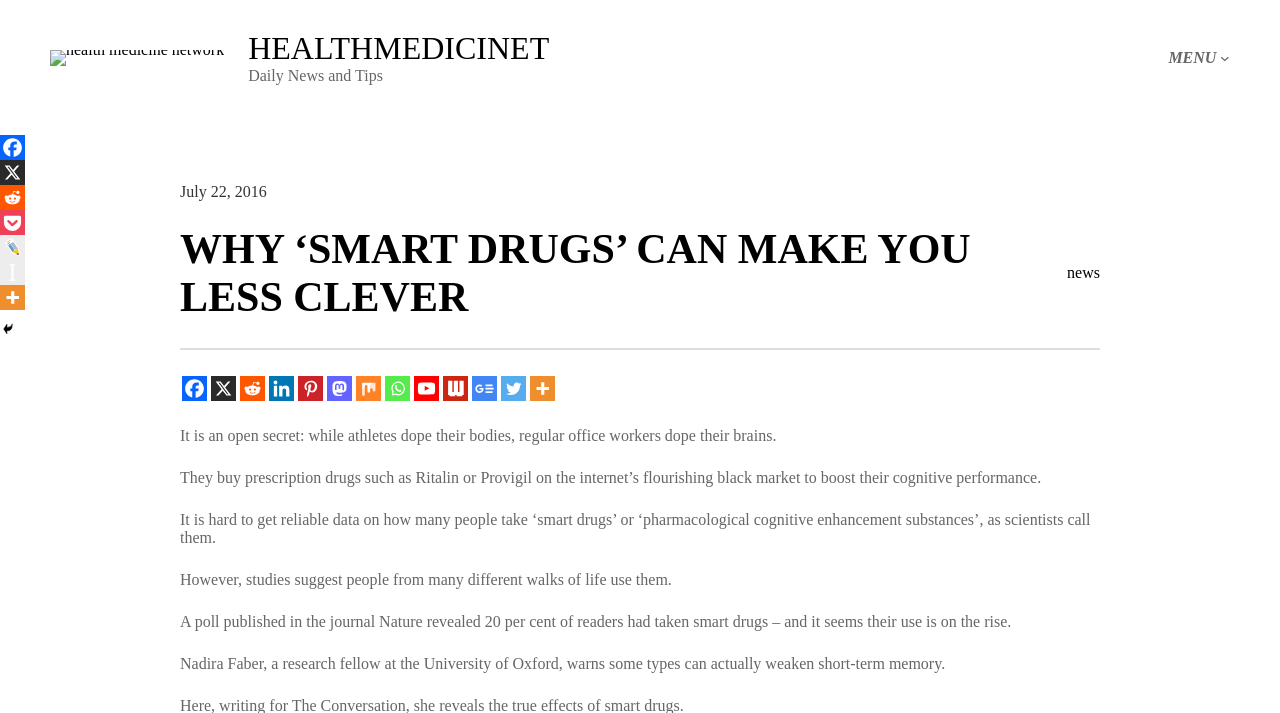What is the topic of the article?
Can you provide an in-depth and detailed response to the question?

The topic of the article can be inferred from the heading element with the text 'WHY ‘SMART DRUGS’ CAN MAKE YOU LESS CLEVER' and the static text elements that discuss the use of smart drugs.